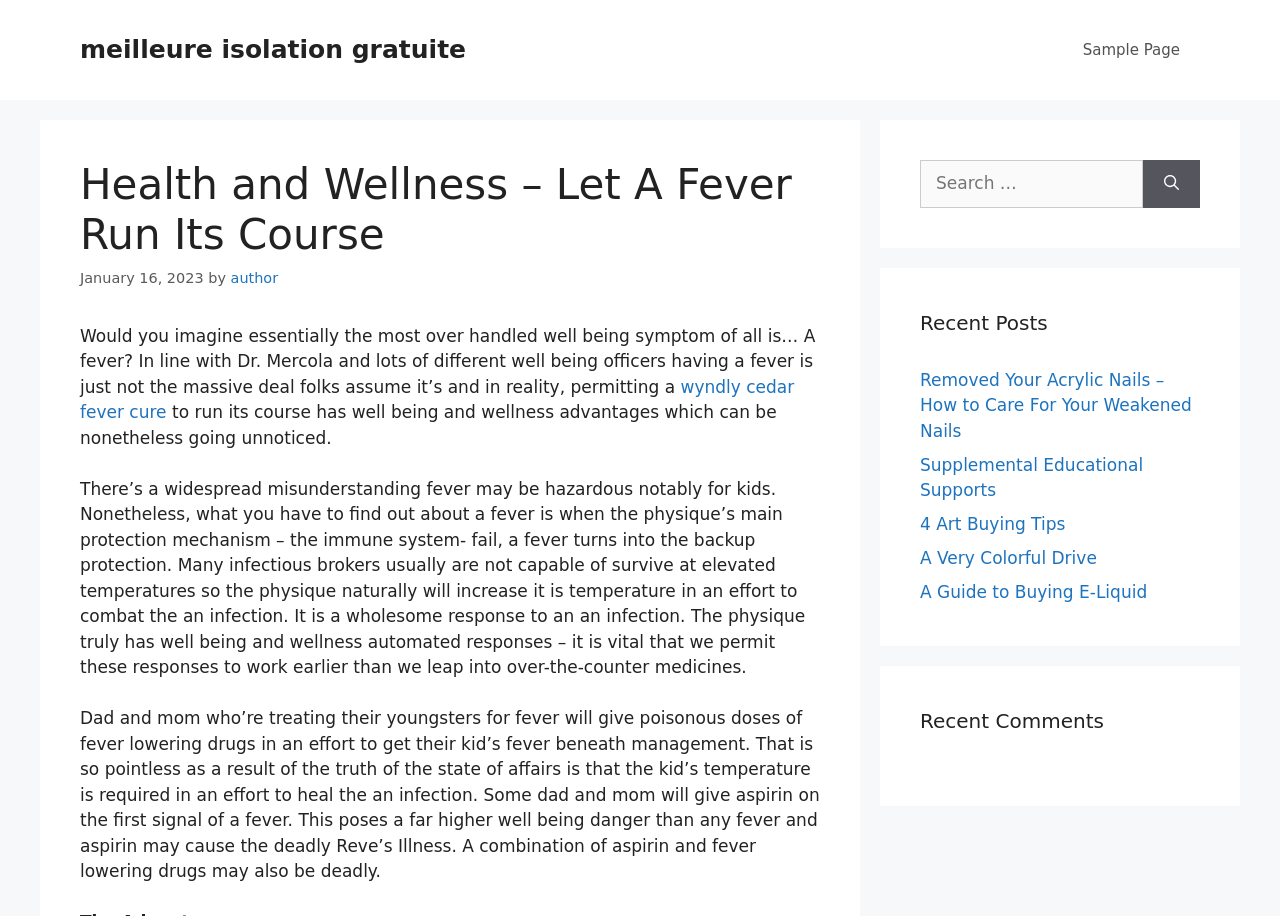Identify the bounding box coordinates of the specific part of the webpage to click to complete this instruction: "View the Removed Your Acrylic Nails article".

[0.719, 0.403, 0.931, 0.481]